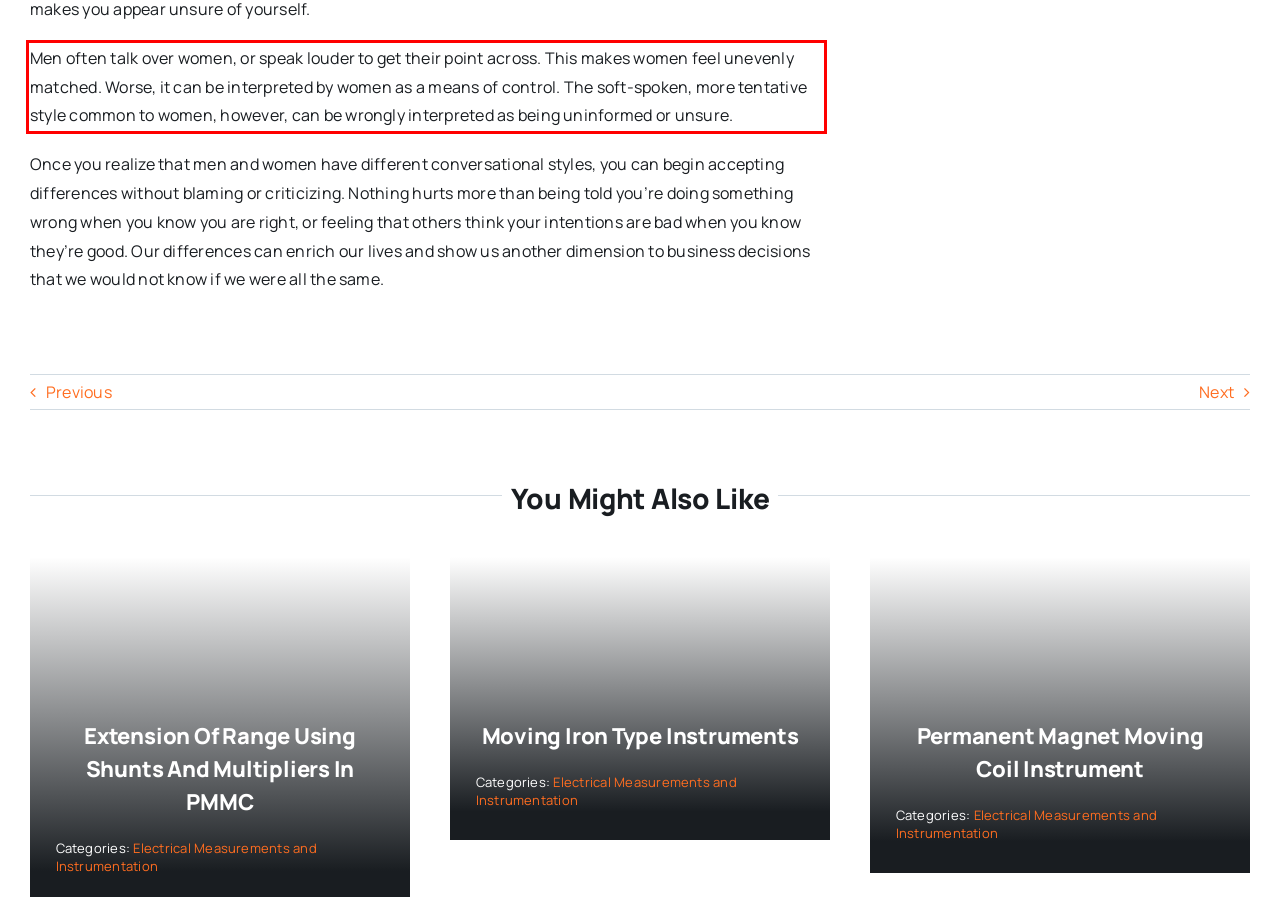Look at the screenshot of the webpage, locate the red rectangle bounding box, and generate the text content that it contains.

Men often talk over women, or speak louder to get their point across. This makes women feel unevenly matched. Worse, it can be interpreted by women as a means of control. The soft-spoken, more tentative style common to women, however, can be wrongly interpreted as being uninformed or unsure.